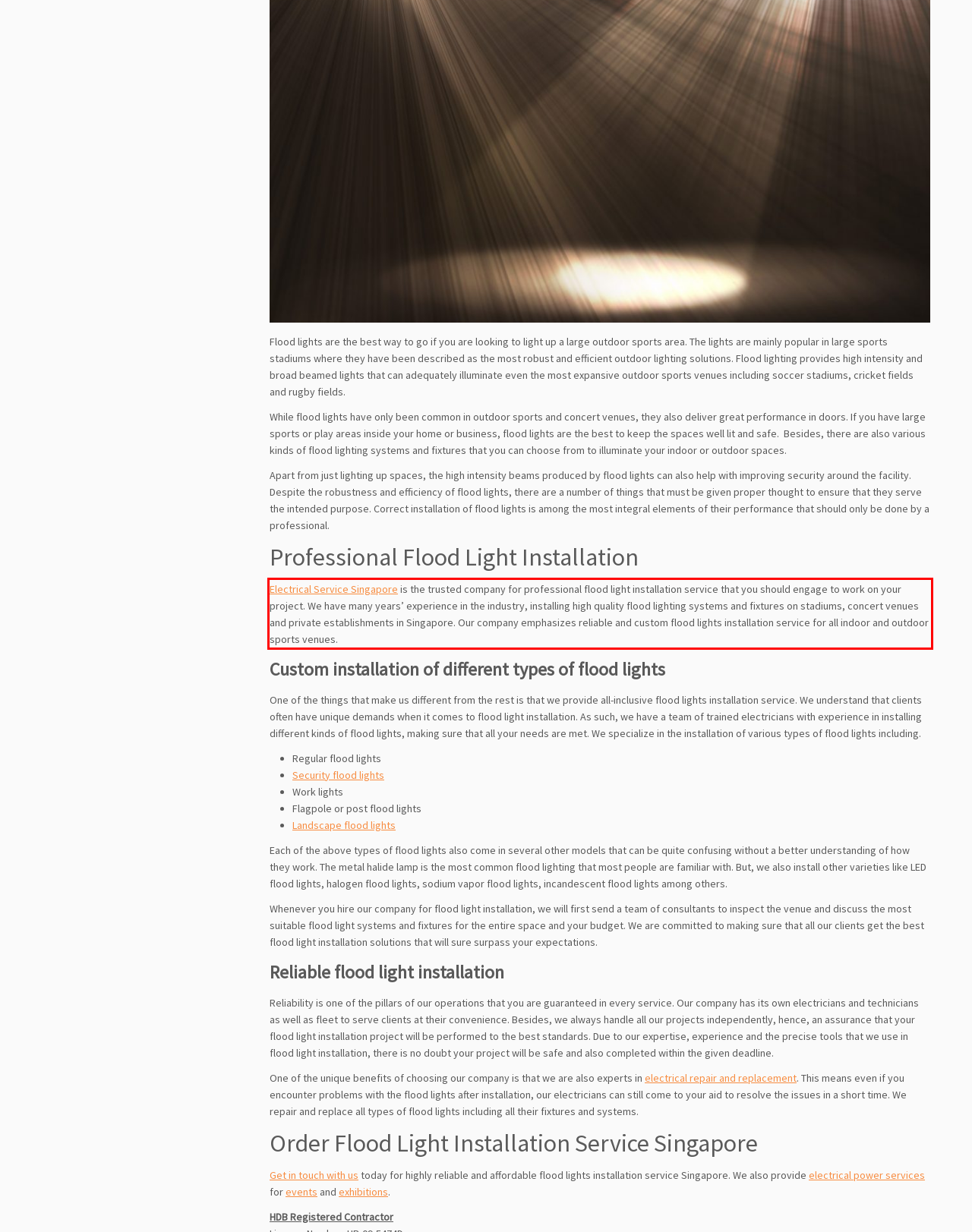You are provided with a screenshot of a webpage that includes a red bounding box. Extract and generate the text content found within the red bounding box.

Electrical Service Singapore is the trusted company for professional flood light installation service that you should engage to work on your project. We have many years’ experience in the industry, installing high quality flood lighting systems and fixtures on stadiums, concert venues and private establishments in Singapore. Our company emphasizes reliable and custom flood lights installation service for all indoor and outdoor sports venues.